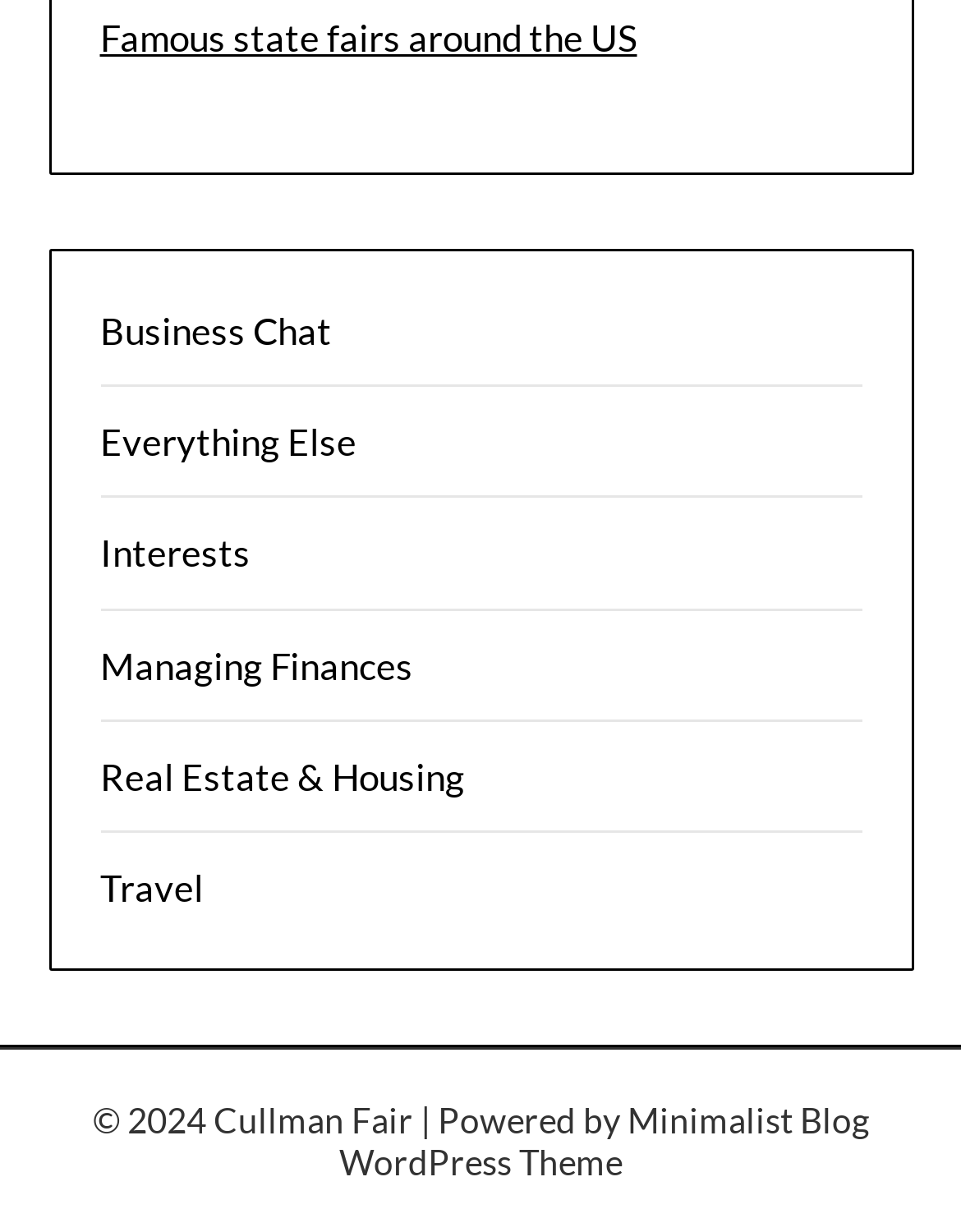Highlight the bounding box coordinates of the element that should be clicked to carry out the following instruction: "View everything else". The coordinates must be given as four float numbers ranging from 0 to 1, i.e., [left, top, right, bottom].

[0.104, 0.34, 0.371, 0.376]